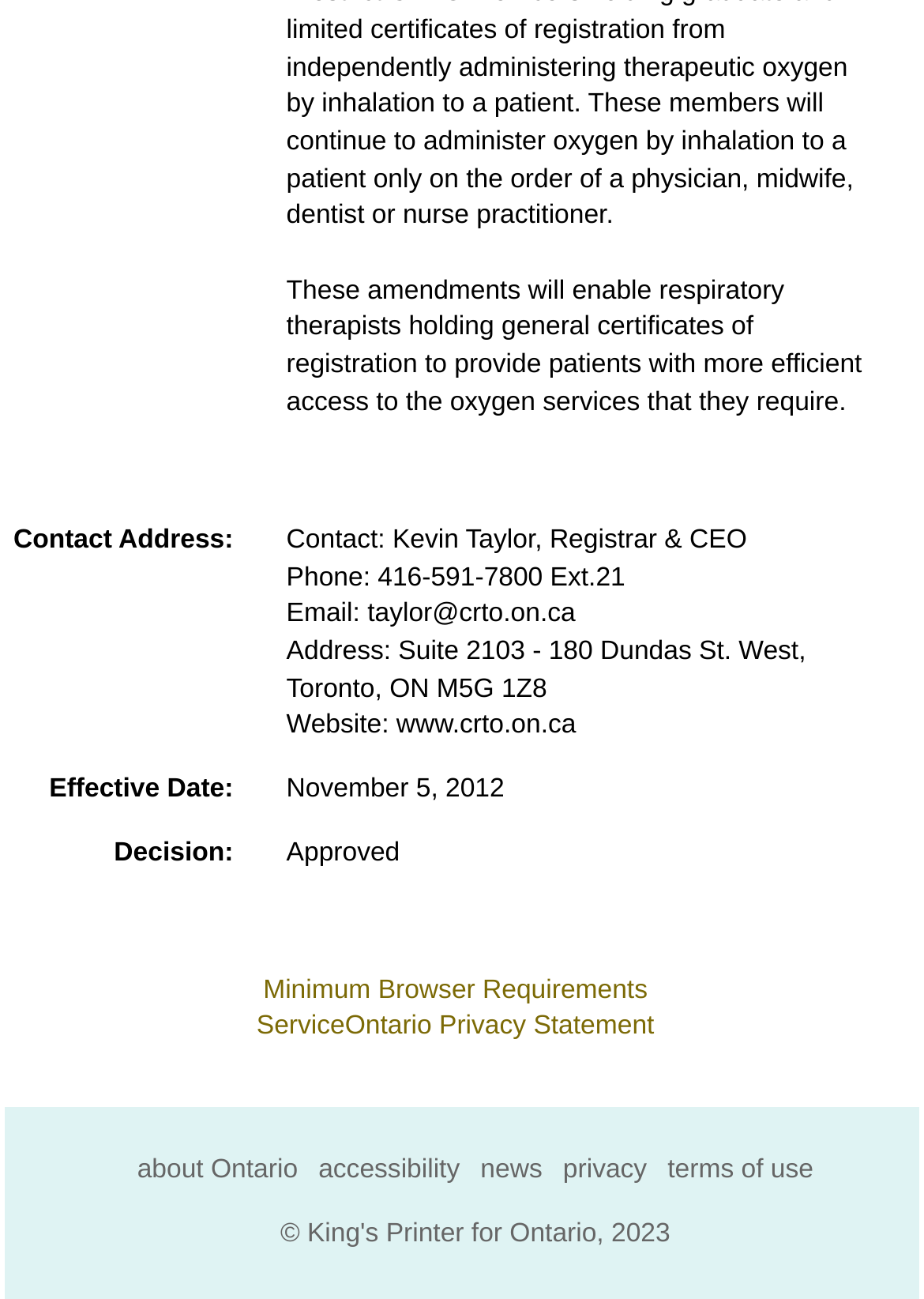Locate and provide the bounding box coordinates for the HTML element that matches this description: "about Ontario".

[0.148, 0.89, 0.322, 0.912]